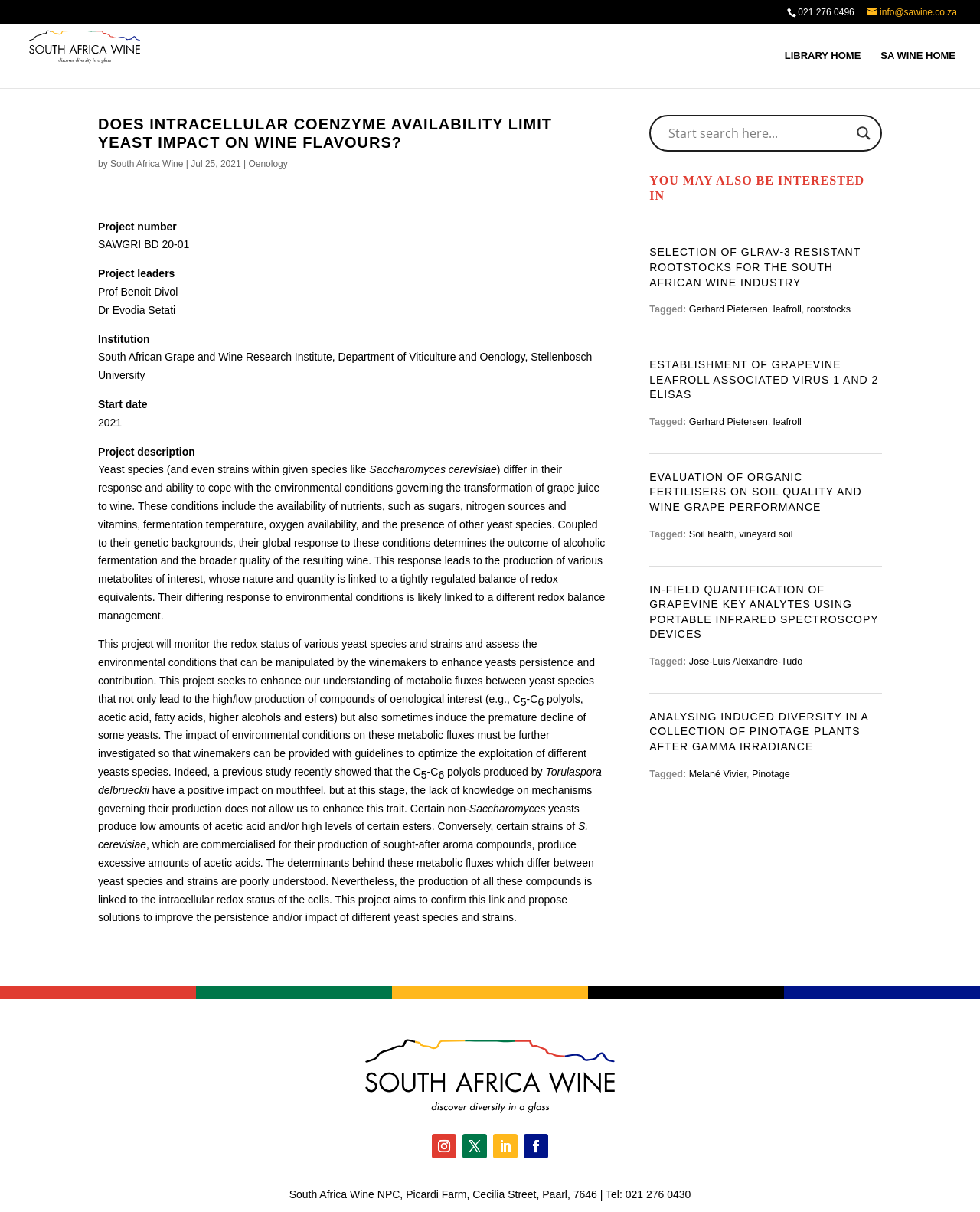Find the bounding box coordinates for the area that should be clicked to accomplish the instruction: "Contact via email".

[0.885, 0.006, 0.977, 0.015]